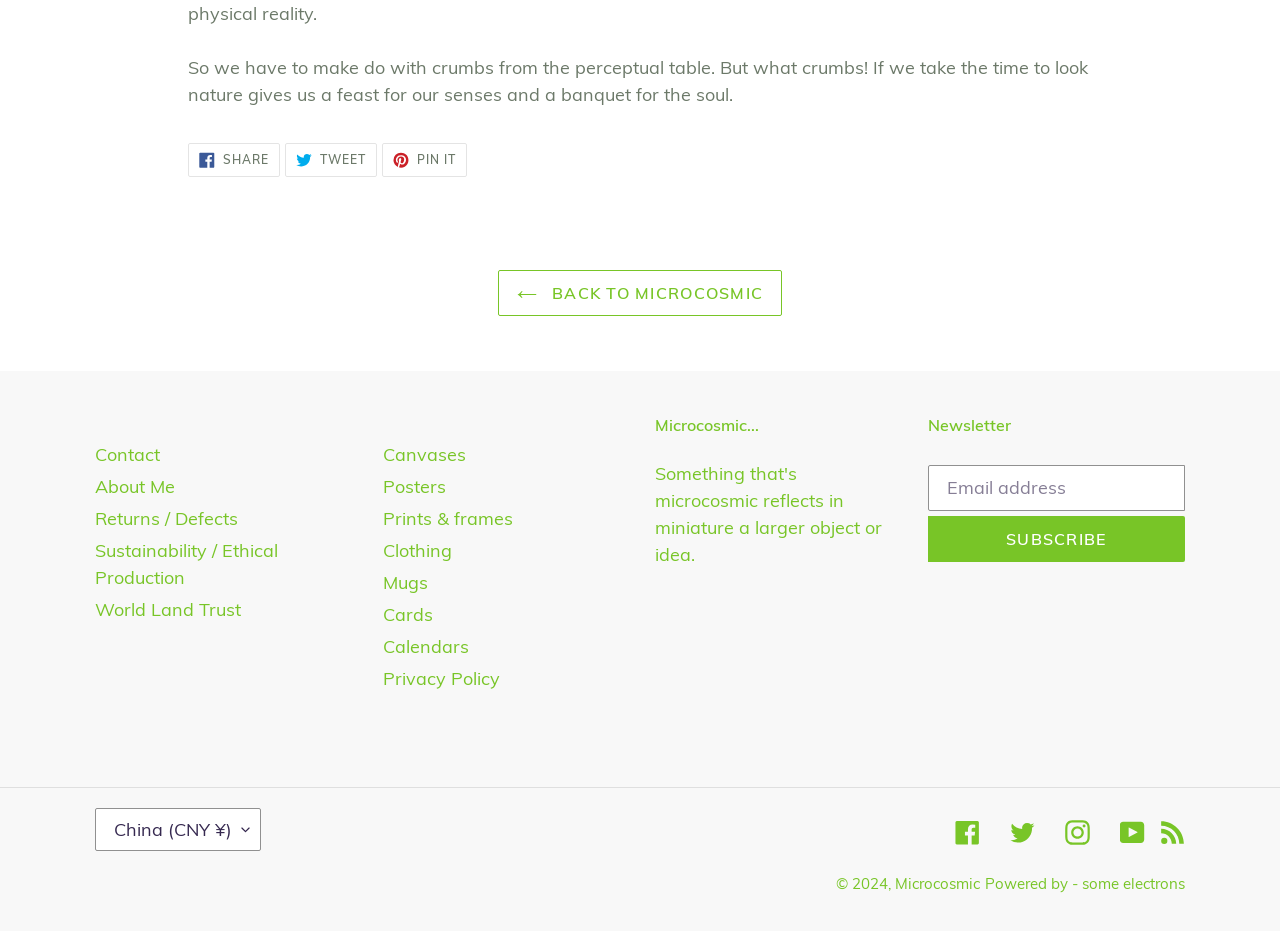Please identify the bounding box coordinates of the element's region that needs to be clicked to fulfill the following instruction: "Contact us". The bounding box coordinates should consist of four float numbers between 0 and 1, i.e., [left, top, right, bottom].

[0.074, 0.476, 0.125, 0.5]